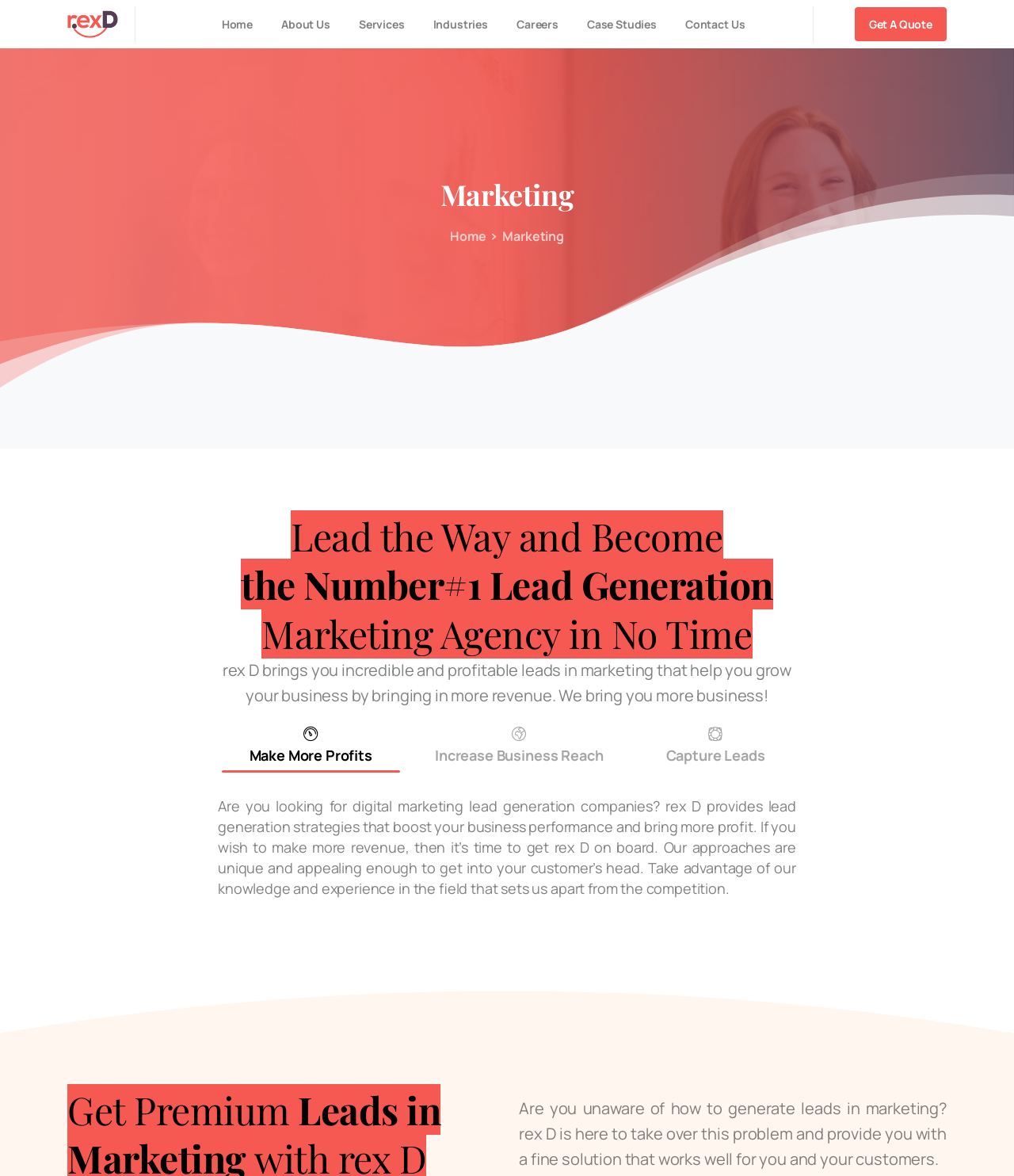Pinpoint the bounding box coordinates of the clickable area necessary to execute the following instruction: "Search for publications". The coordinates should be given as four float numbers between 0 and 1, namely [left, top, right, bottom].

None